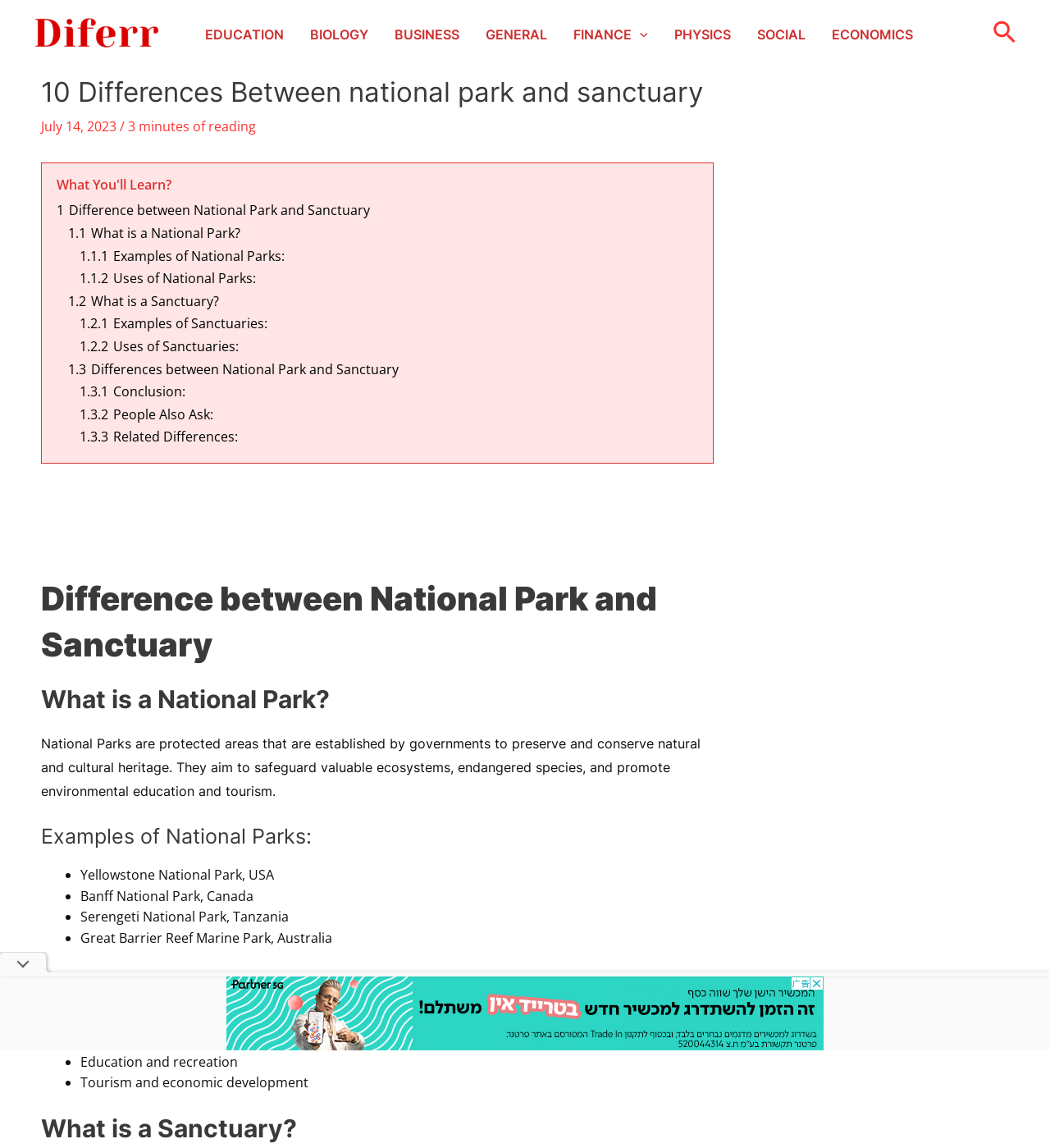Please find the bounding box coordinates of the clickable region needed to complete the following instruction: "Read about 'What is a National Park?'". The bounding box coordinates must consist of four float numbers between 0 and 1, i.e., [left, top, right, bottom].

[0.039, 0.596, 0.68, 0.623]